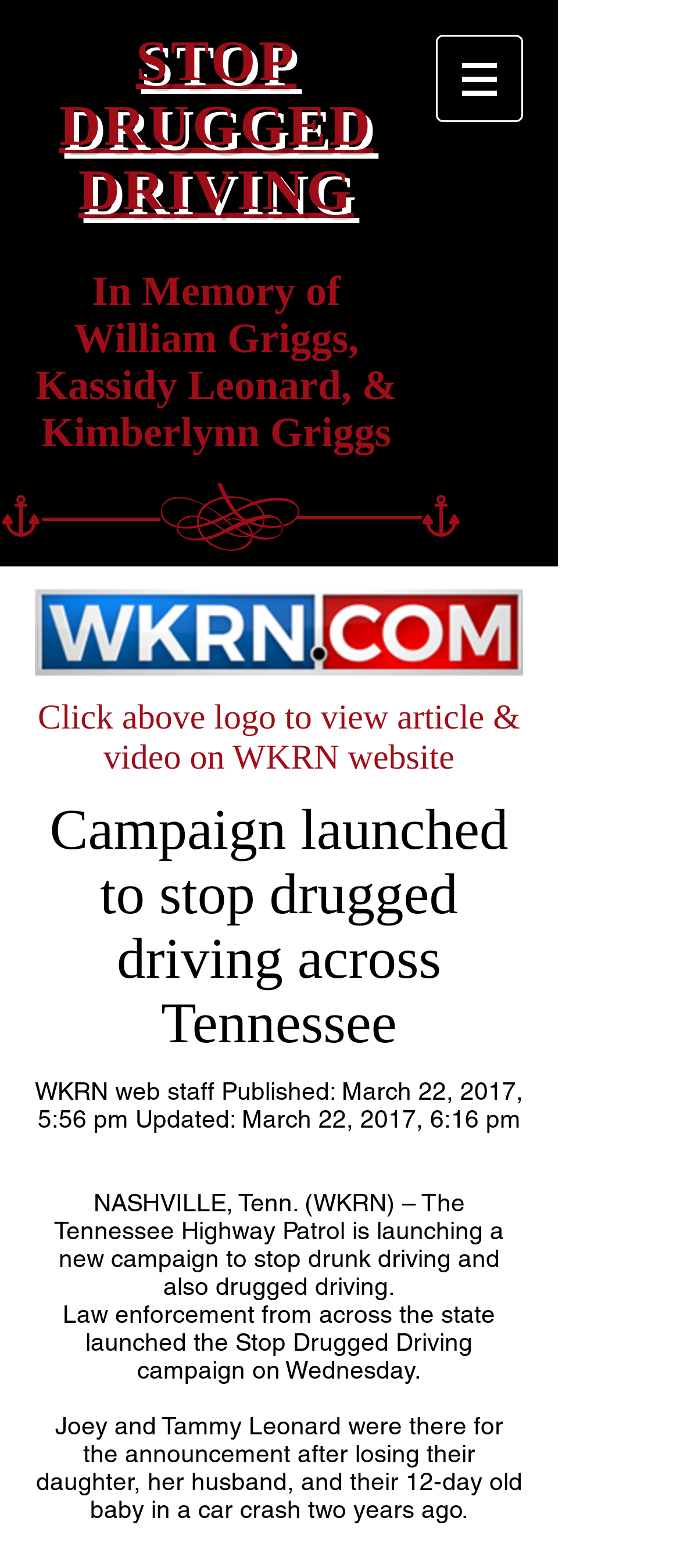Describe in detail what you see on the webpage.

The webpage is about the coverage of a press event by WKRN, focusing on the "Stop Drugged Driving" campaign. At the top, there is a prominent heading "STOP DRUGGED DRIVING" with a link to the same text. Below it, there is a series of headings, including "In Memory of" and the names of three individuals, William Griggs, Kassidy Leonard, and Kimberlynn Griggs, all of which are also links.

To the right of the headings, there is a navigation section labeled "Site" with a button that has a popup menu. The button is accompanied by a small image. 

Below the headings, there is a main content section that starts with a heading "Campaign launched to stop drugged driving across Tennessee". This is followed by a series of paragraphs of text, including a publication date and time, and a brief description of the campaign. The text describes the launch of the campaign by the Tennessee Highway Patrol and the story of a family who lost their loved ones in a car crash two years ago.

There is also a link above the main content section, and another heading that invites users to click on a logo to view an article and video on the WKRN website.